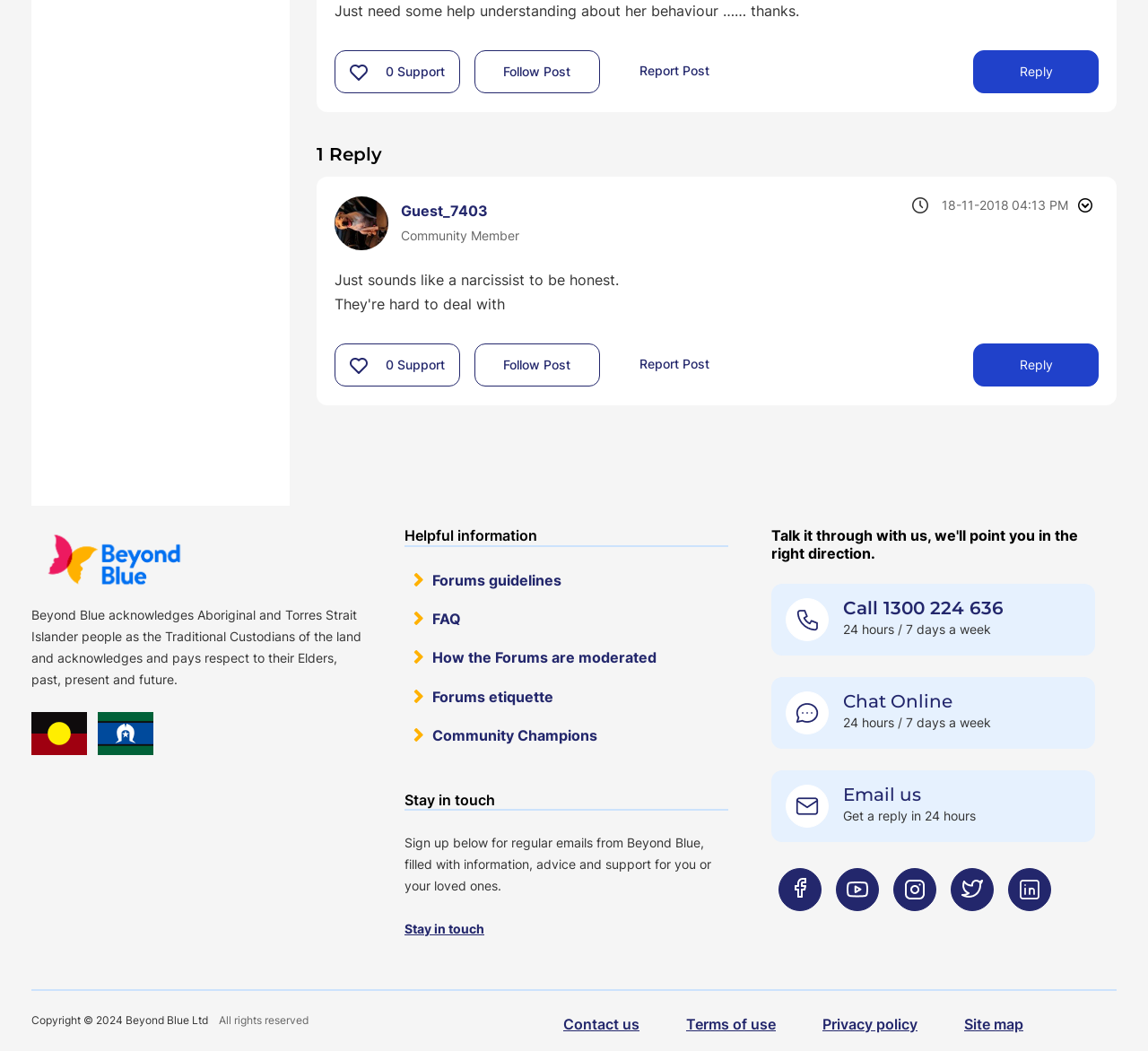Give a one-word or one-phrase response to the question: 
What is the purpose of the '1300 224 636' number?

Call for support